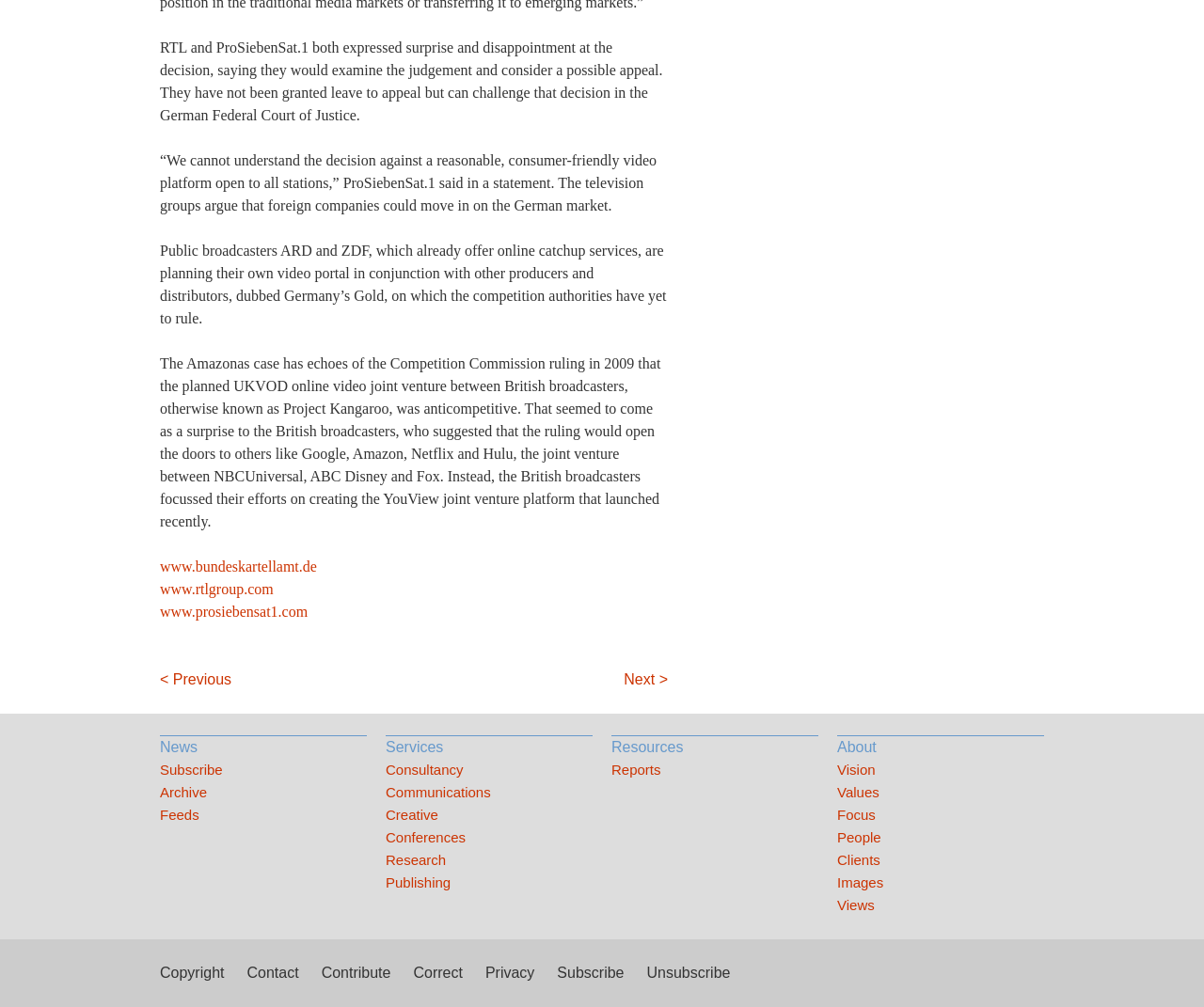Please provide the bounding box coordinates for the UI element as described: "aria-label="Instagram"". The coordinates must be four floats between 0 and 1, represented as [left, top, right, bottom].

None